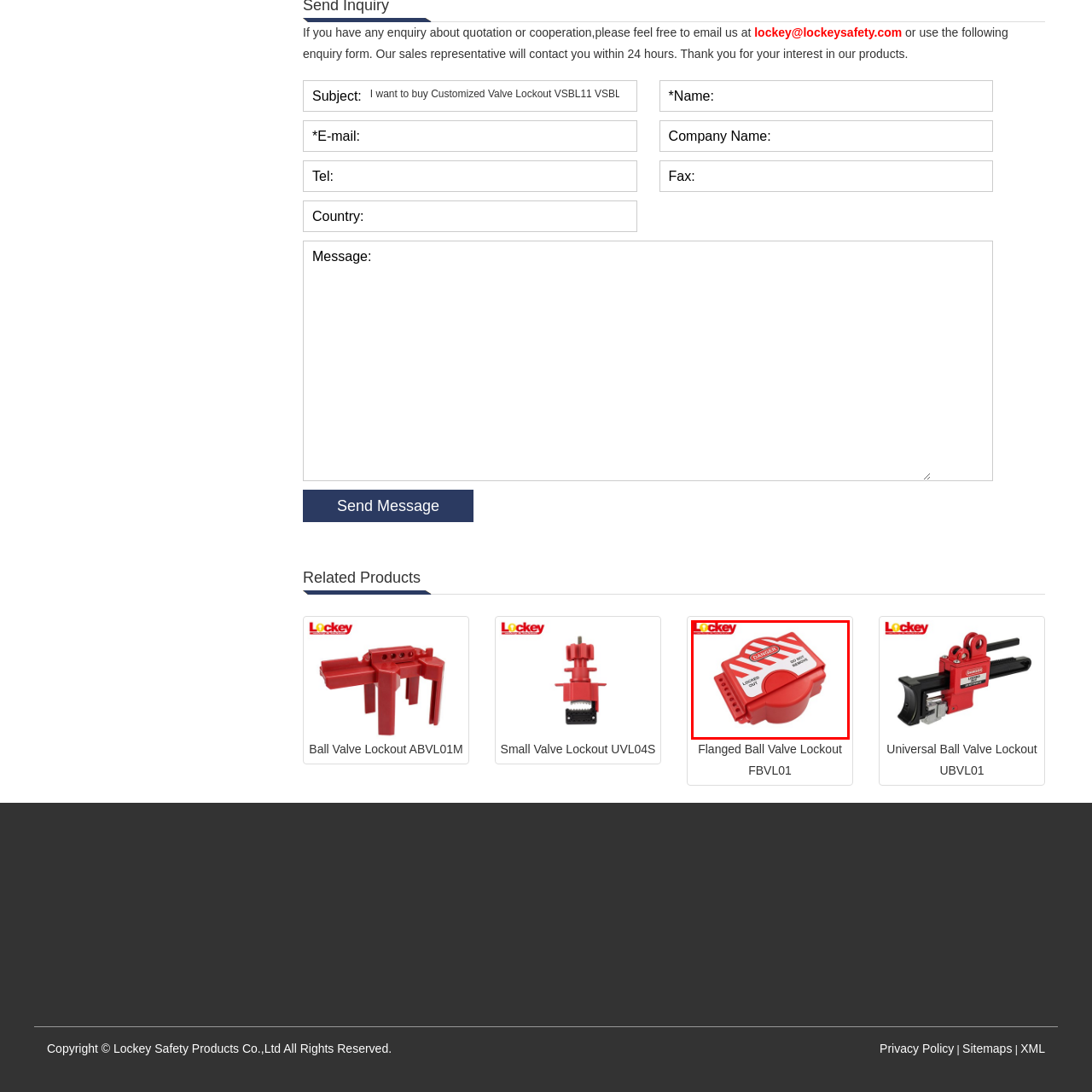Please provide a comprehensive description of the image highlighted by the red bounding box.

This image features a bright red valve lockout device, prominently emblazoned with bold white caution labels that read "DANGER" and "LOCKED OUT. DO NOT REMOVE." The device is designed for safety, ensuring that machinery cannot be inadvertently activated during maintenance or repairs. The Lockey brand logo can be seen at the top left corner, indicating the manufacturer of this safety equipment. This lockout device is crucial for promoting safety protocols in environments where machinery maintenance is necessary, highlighting its significance in preventing accidents and ensuring worker safety.